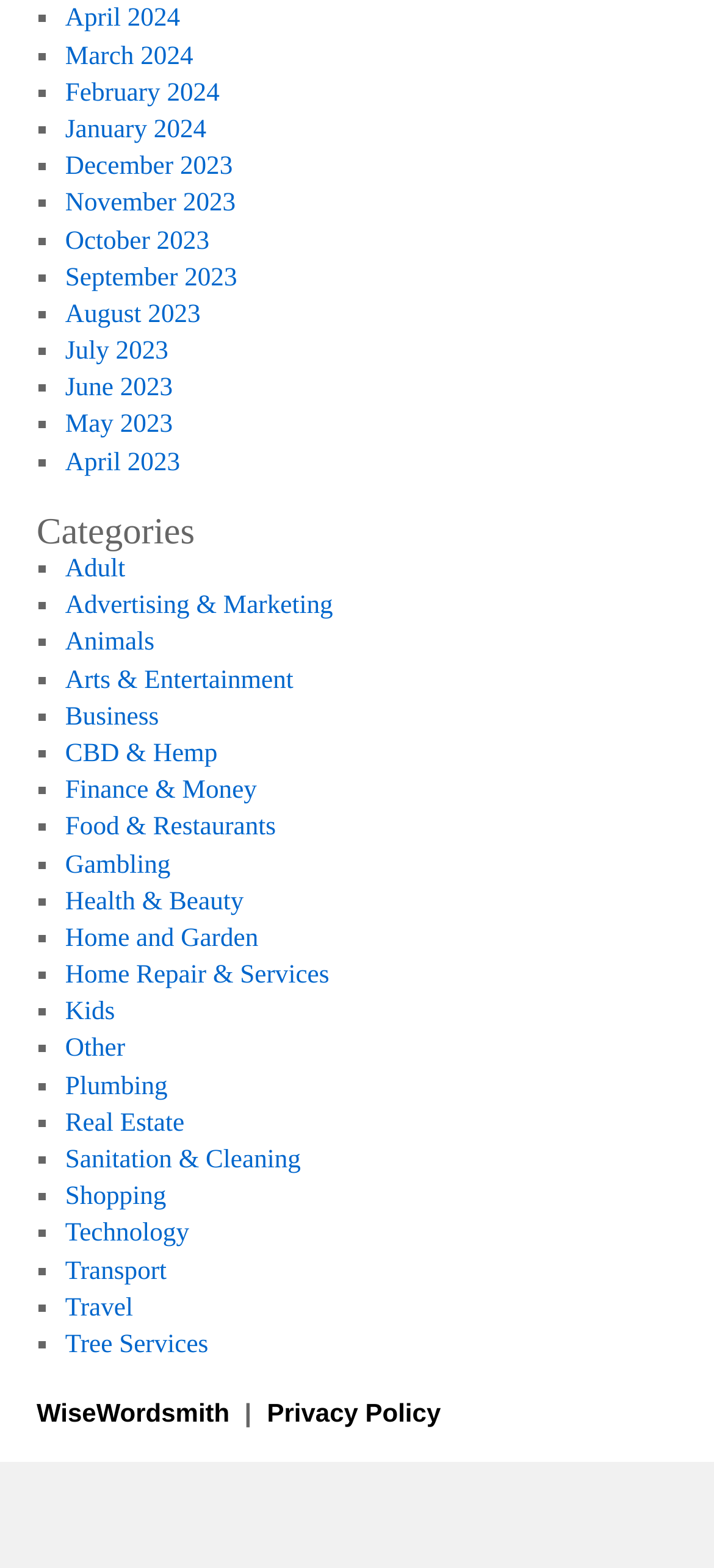What is the link at the bottom of the webpage?
Utilize the image to construct a detailed and well-explained answer.

The link at the bottom of the webpage is 'WiseWordsmith', which is a clickable link. It is located below the list of categories and months.